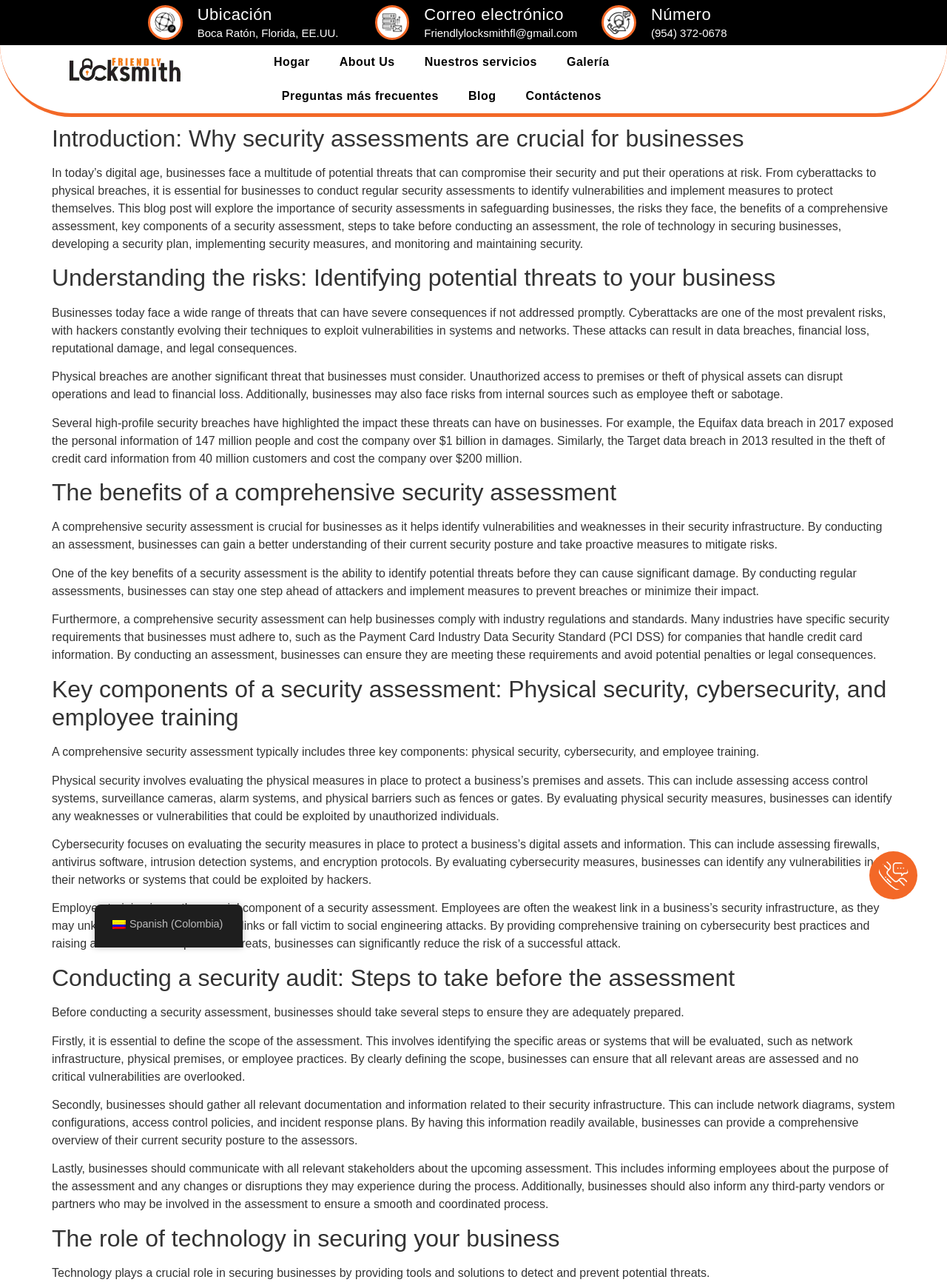Answer the question in a single word or phrase:
What is the purpose of employee training in a security assessment?

Raise awareness about potential threats